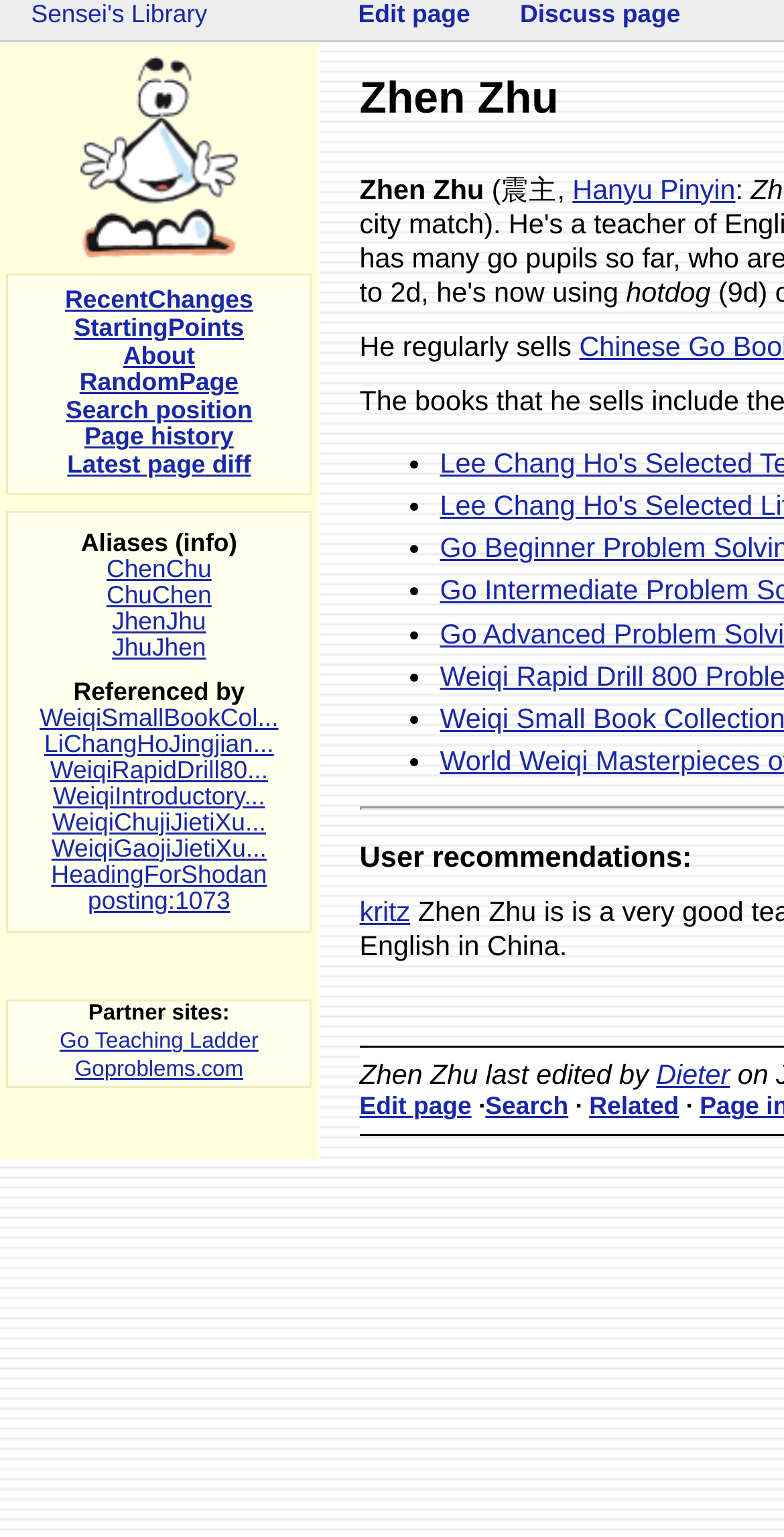Identify the bounding box coordinates for the element that needs to be clicked to fulfill this instruction: "View the page history". Provide the coordinates in the format of four float numbers between 0 and 1: [left, top, right, bottom].

[0.108, 0.275, 0.298, 0.294]